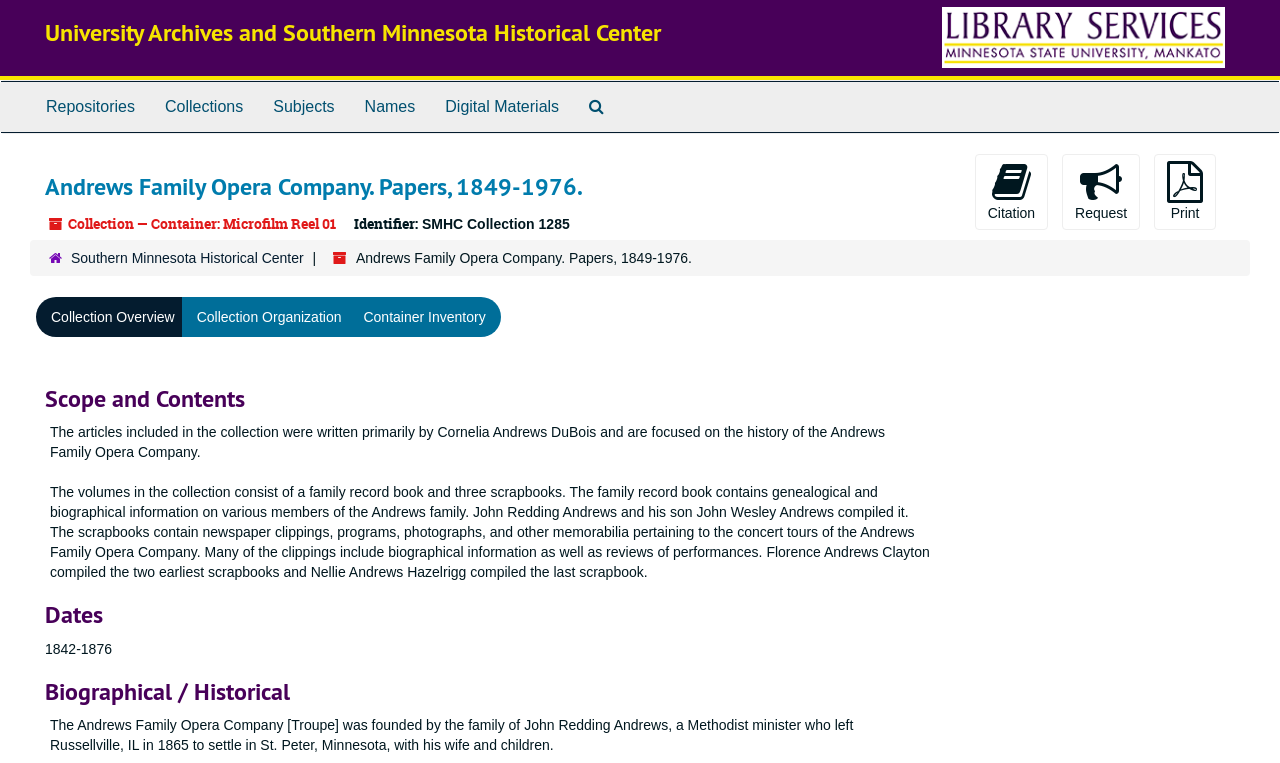Pinpoint the bounding box coordinates of the clickable element needed to complete the instruction: "Search the archives". The coordinates should be provided as four float numbers between 0 and 1: [left, top, right, bottom].

[0.448, 0.107, 0.484, 0.173]